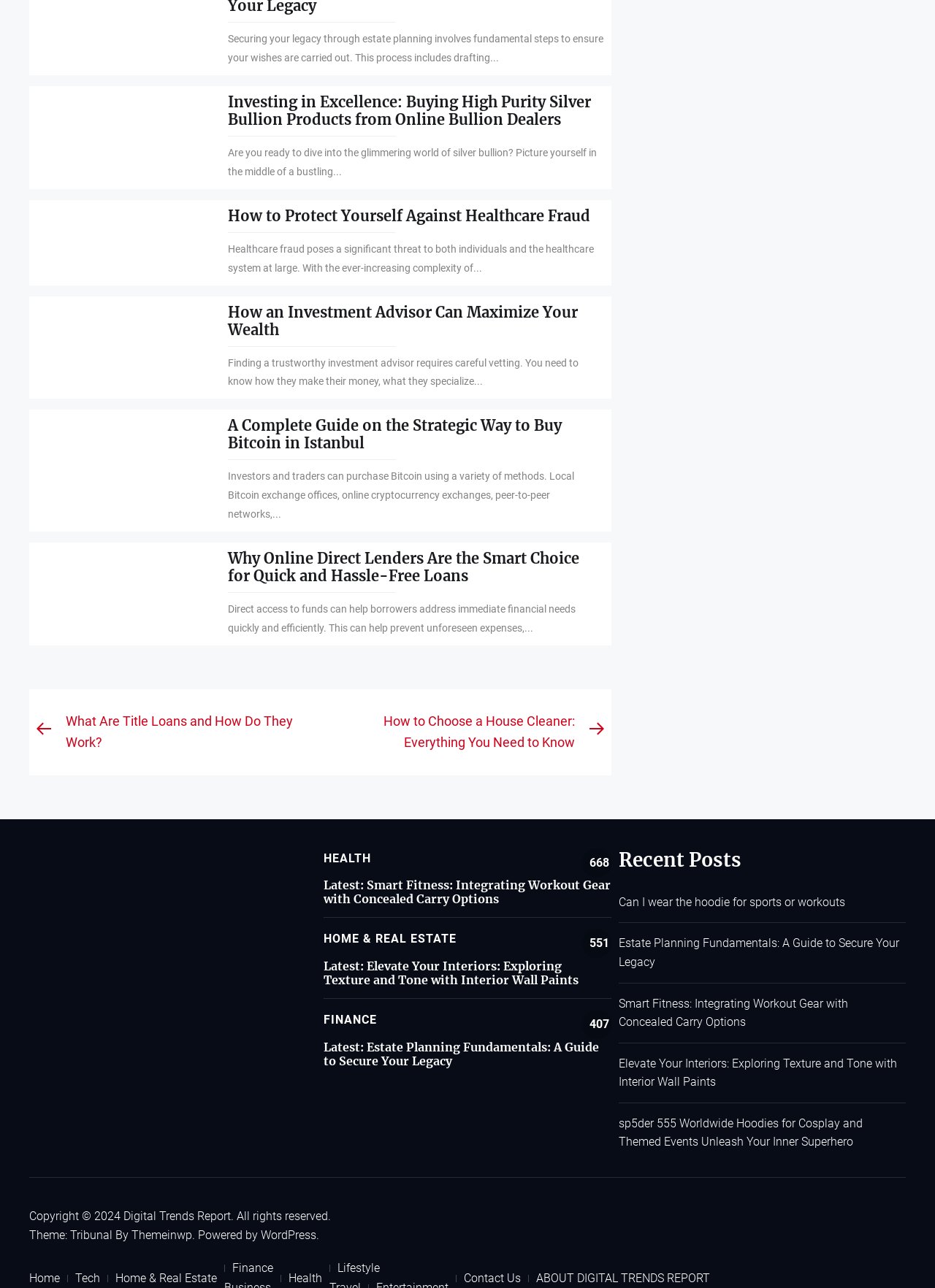What is the title of the latest post?
Refer to the screenshot and answer in one word or phrase.

Estate Planning Fundamentals: A Guide to Secure Your Legacy